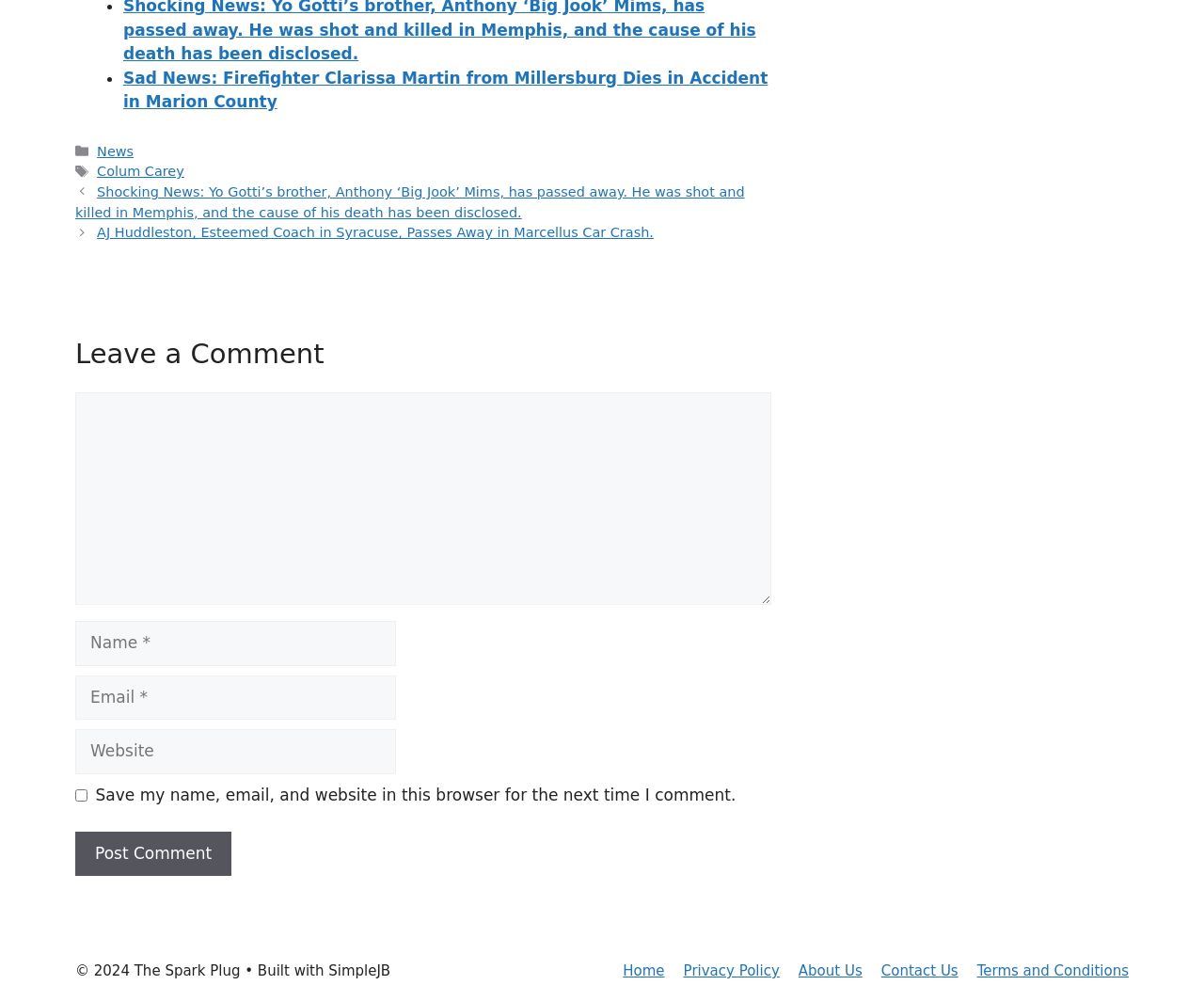What is the function of the 'Post Comment' button?
Kindly answer the question with as much detail as you can.

The 'Post Comment' button is likely used to submit the user's comment after filling in the required fields, such as name, email, and comment text.